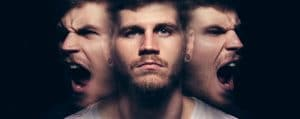What emotions do the ghostly images on either side of the central figure express?
Based on the image, answer the question in a detailed manner.

According to the caption, the two ghostly images on either side of the central figure symbolize the duality of emotions, specifically expressing anger and turmoil, which are associated with feelings of bitterness and resentment.